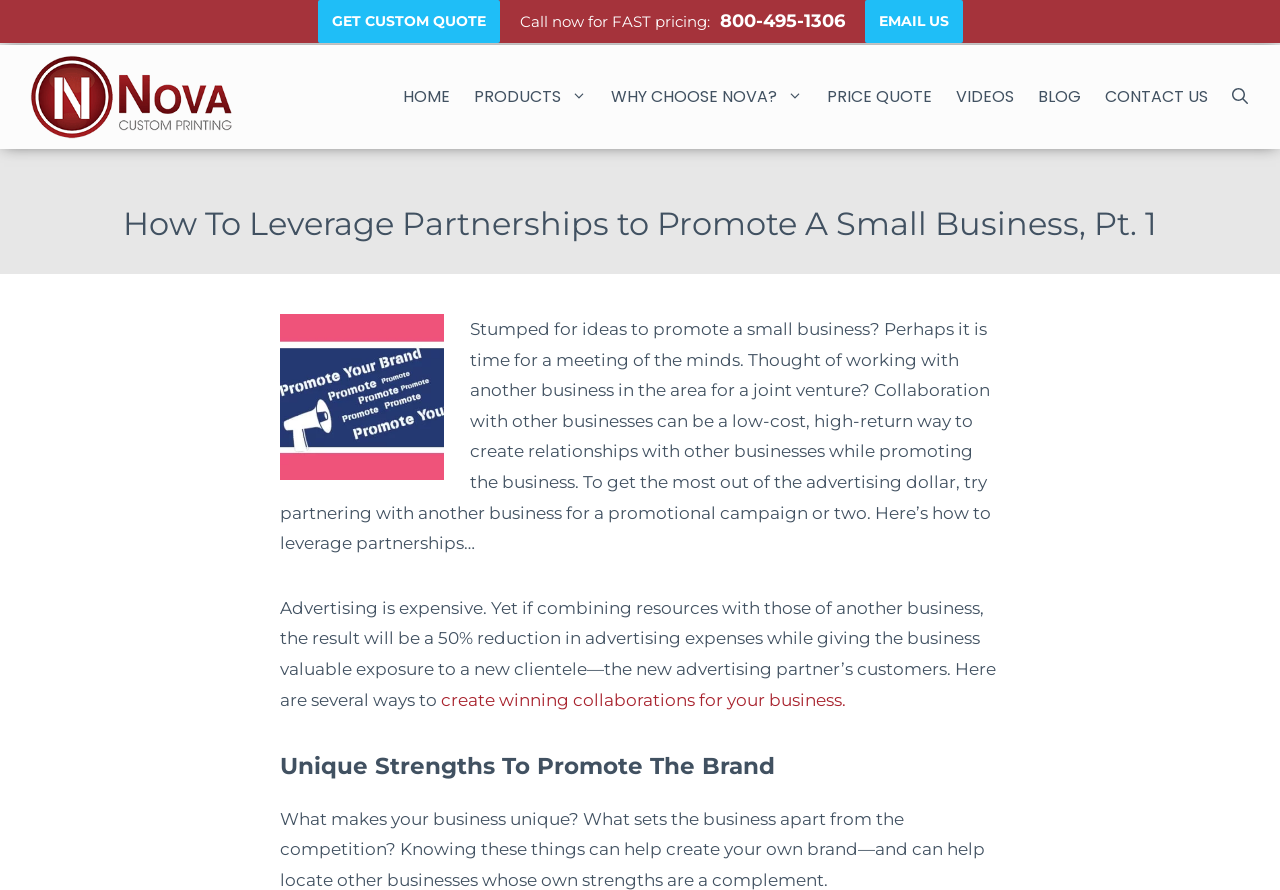Please identify the bounding box coordinates of the region to click in order to complete the task: "Contact the repository staff". The coordinates must be four float numbers between 0 and 1, specified as [left, top, right, bottom].

None